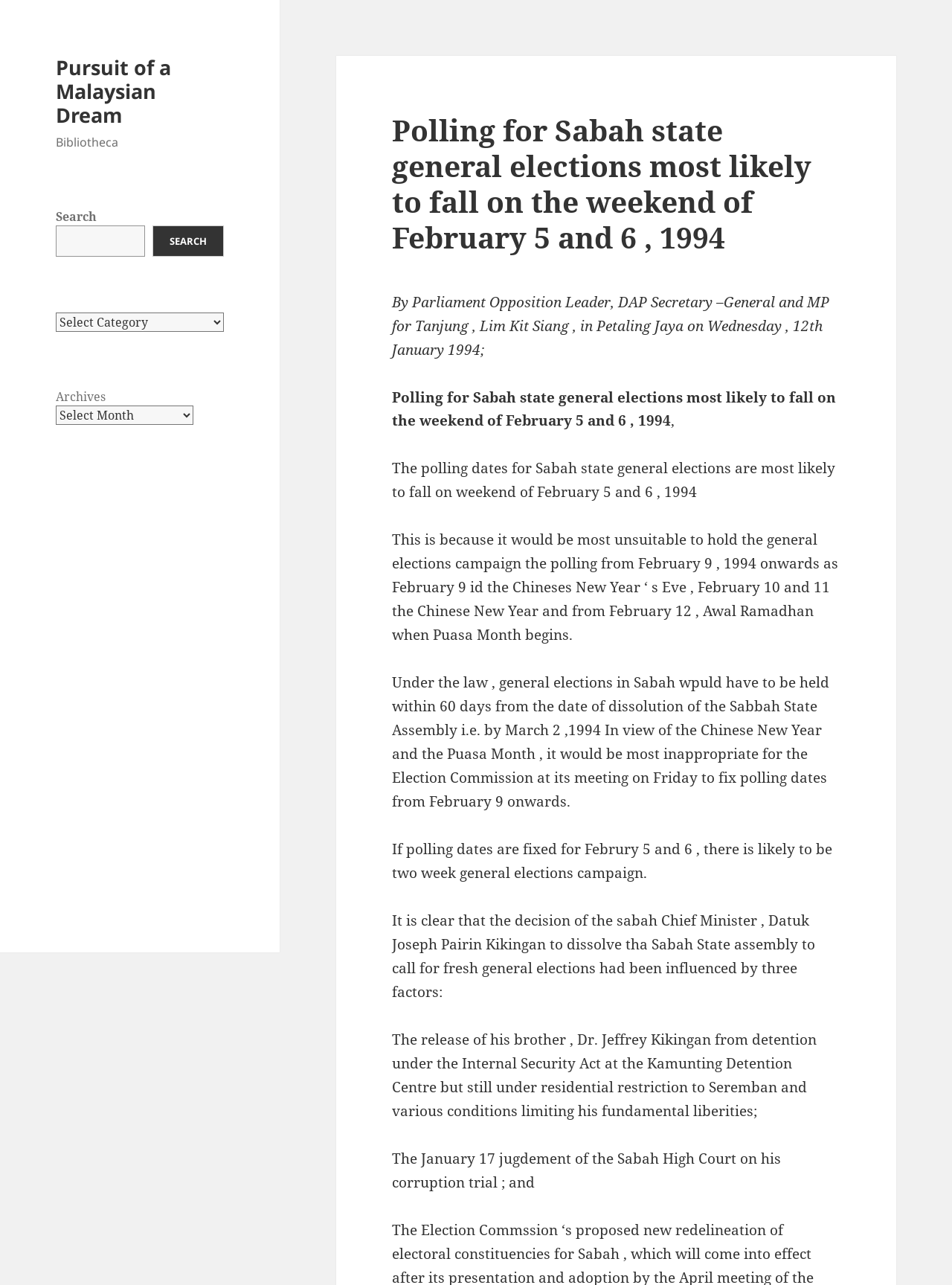Construct a comprehensive description capturing every detail on the webpage.

The webpage appears to be a blog post or an article discussing the Sabah state general elections in Malaysia. At the top, there is a link to "Pursuit of a Malaysian Dream" and a static text "Bibliotheca". Below these elements, there is a search bar with a search button and a dropdown menu for categories. 

To the right of the search bar, there is a combobox for archives. The main content of the webpage is a long article with a heading "Polling for Sabah state general elections most likely to fall on the weekend of February 5 and 6, 1994". The article is written by the Parliament Opposition Leader, DAP Secretary-General, and MP for Tanjung, Lim Kit Siang. 

The article discusses the likely polling dates for the Sabah state general elections, which are expected to fall on the weekend of February 5 and 6, 1994. It explains that this is because holding the elections during the Chinese New Year and Puasa Month would be unsuitable. The article also mentions the factors that influenced the Sabah Chief Minister's decision to dissolve the Sabah State Assembly and call for fresh general elections.